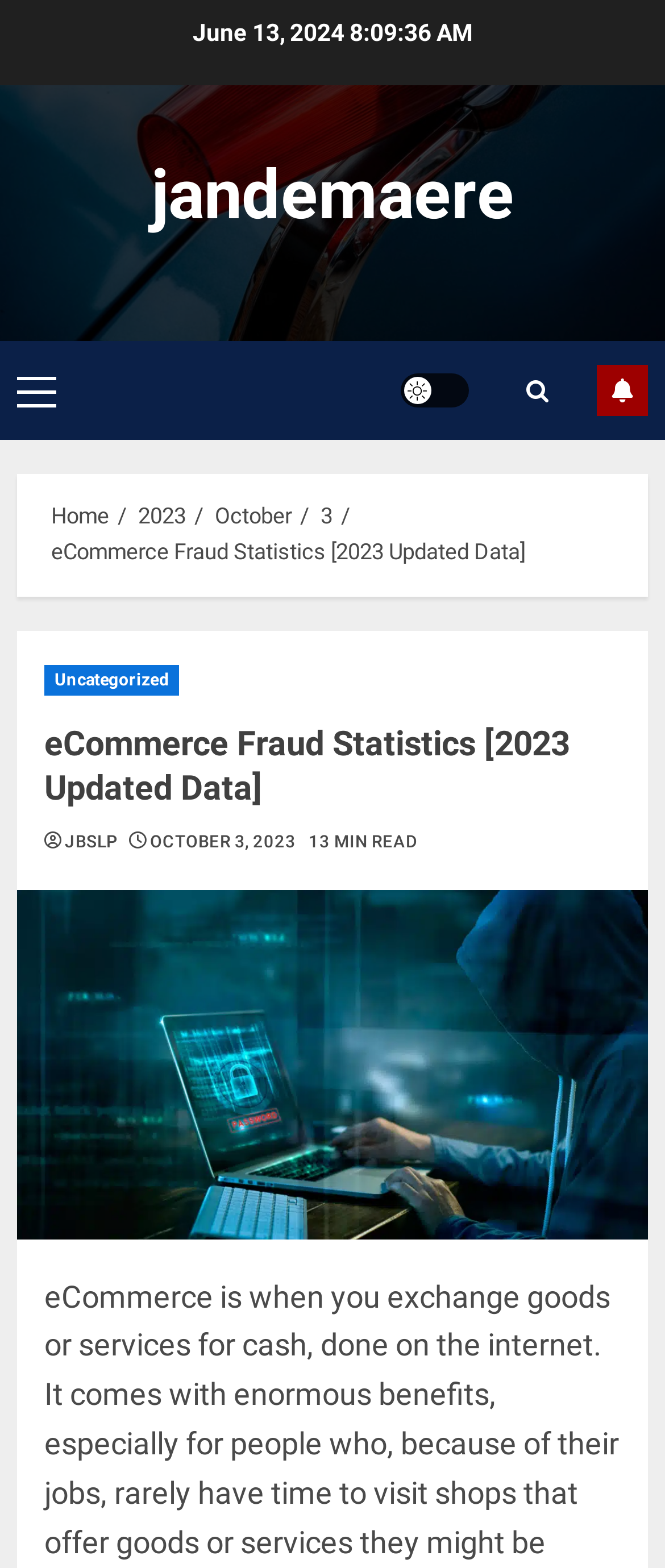Given the following UI element description: "3", find the bounding box coordinates in the webpage screenshot.

[0.482, 0.321, 0.5, 0.338]